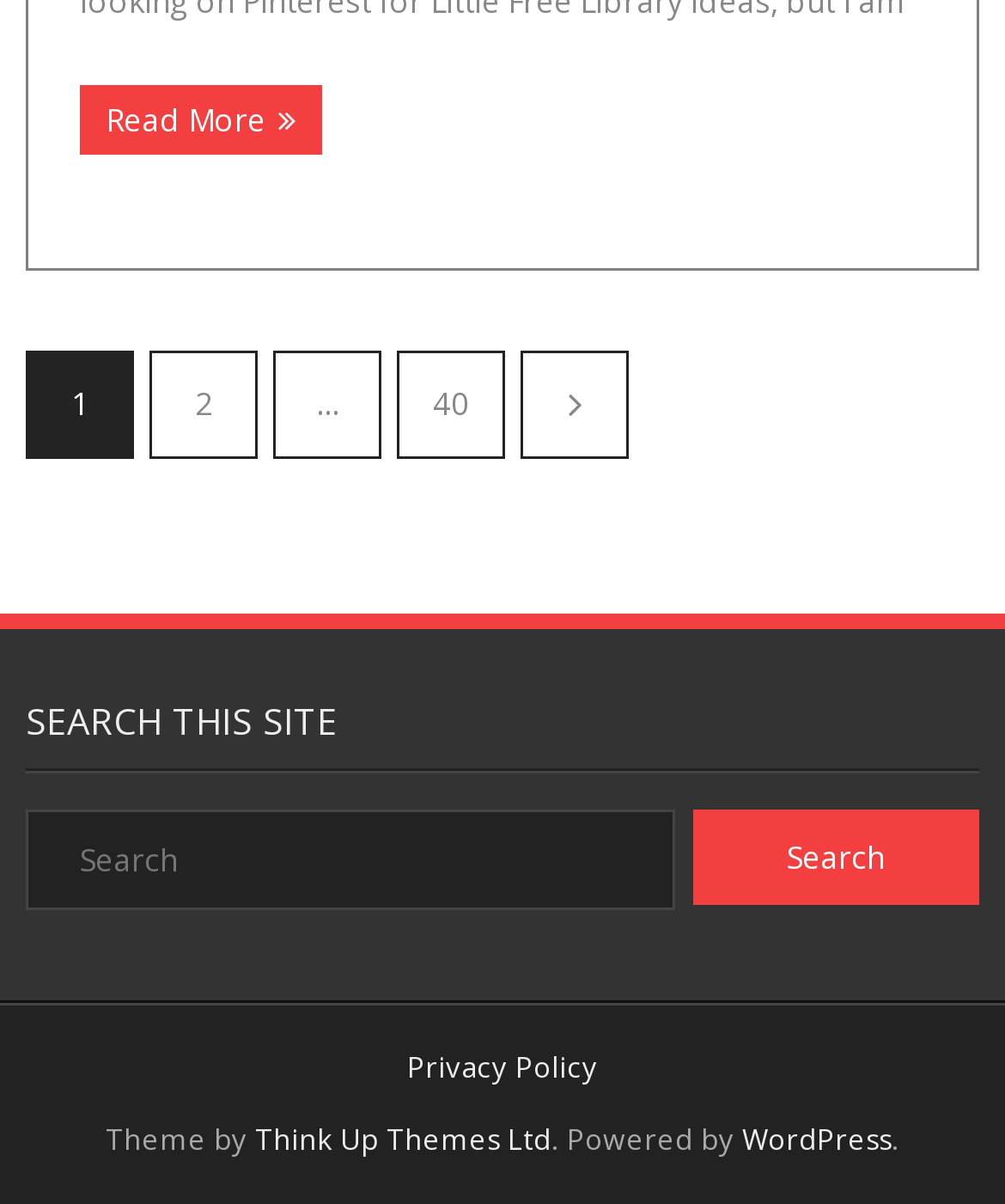Could you determine the bounding box coordinates of the clickable element to complete the instruction: "Go to page 2"? Provide the coordinates as four float numbers between 0 and 1, i.e., [left, top, right, bottom].

[0.149, 0.29, 0.256, 0.38]